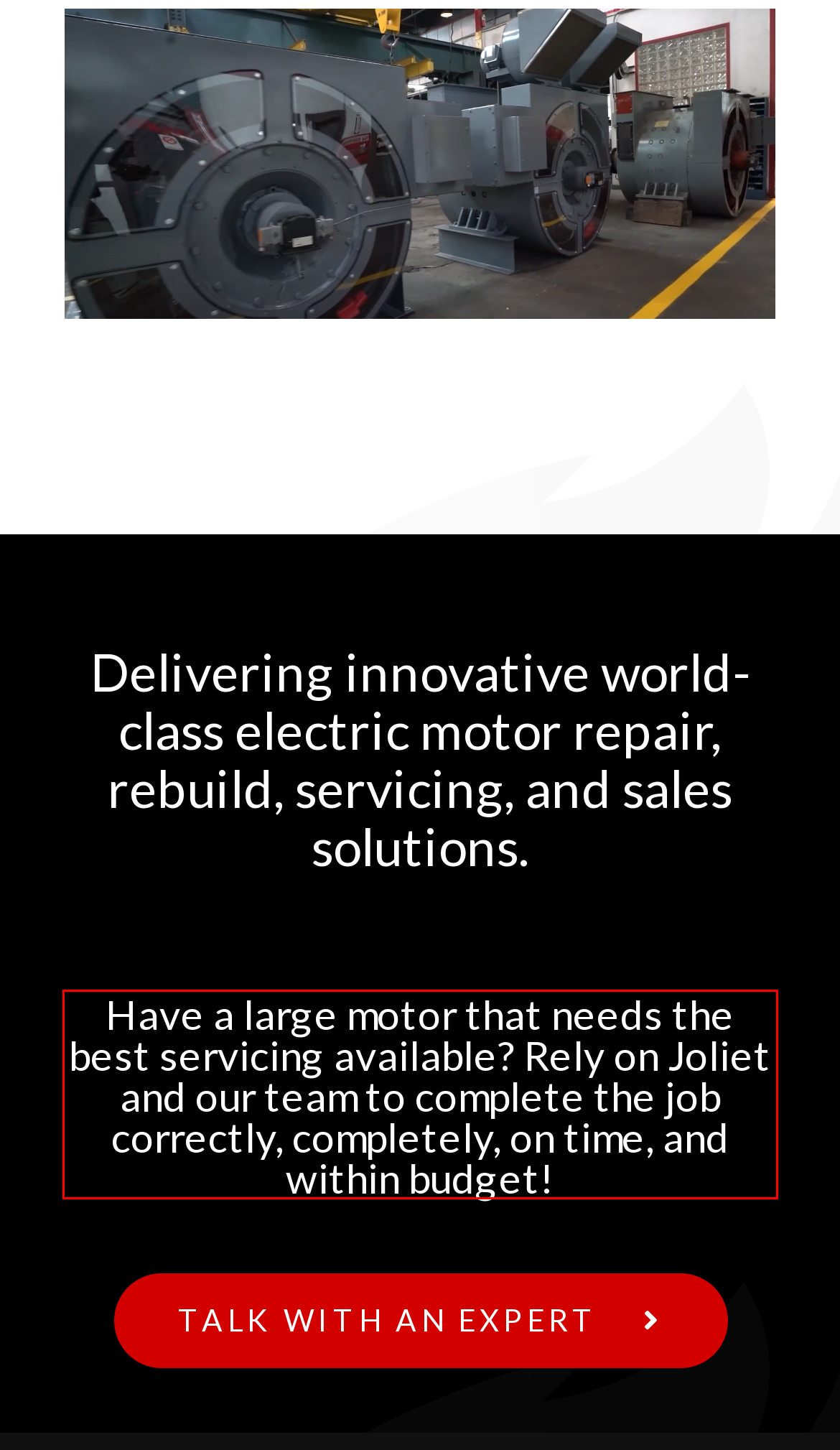Please perform OCR on the text within the red rectangle in the webpage screenshot and return the text content.

Have a large motor that needs the best servicing available? Rely on Joliet and our team to complete the job correctly, completely, on time, and within budget!